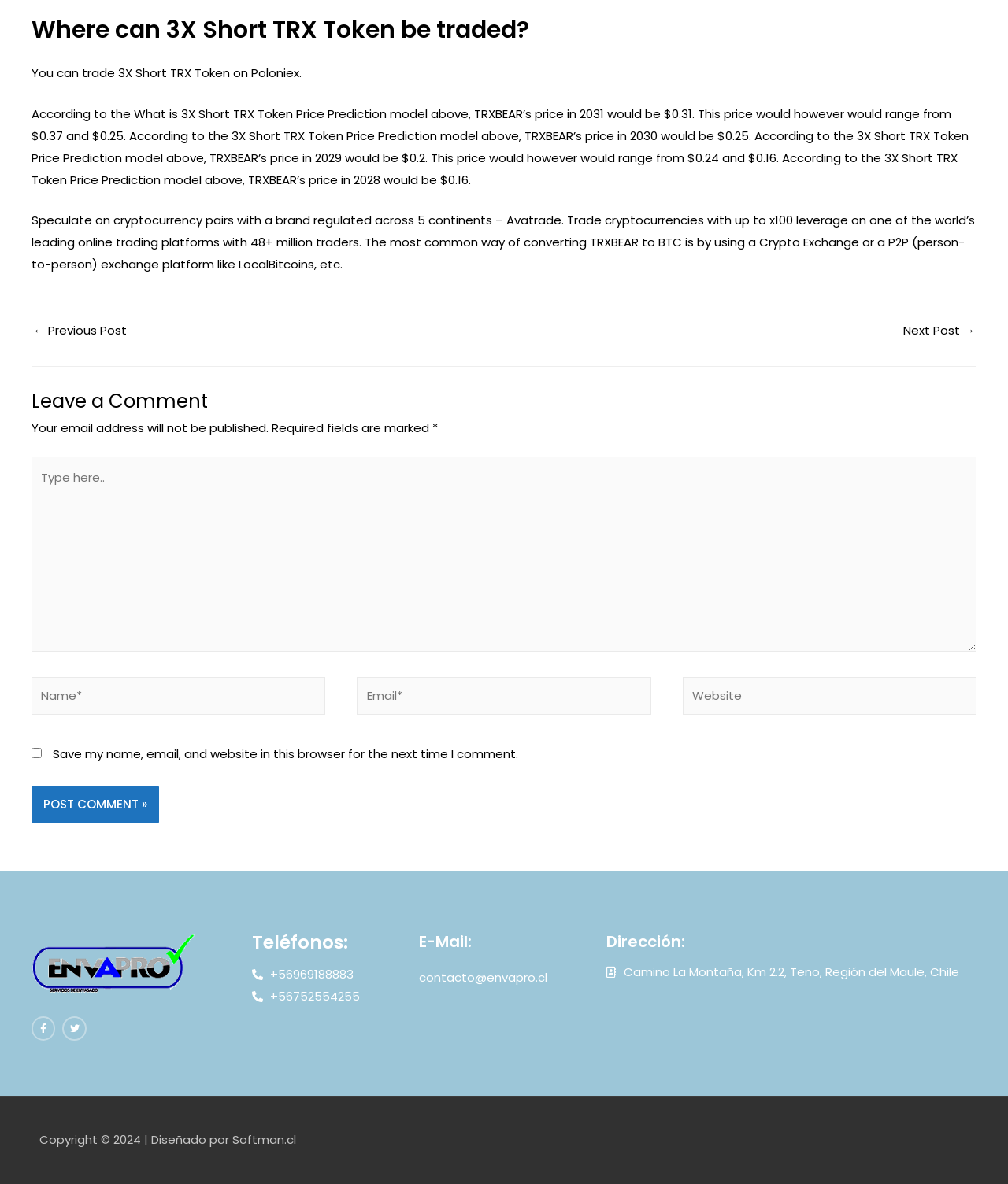Find the bounding box coordinates for the UI element whose description is: "← Previous Post". The coordinates should be four float numbers between 0 and 1, in the format [left, top, right, bottom].

[0.033, 0.27, 0.126, 0.288]